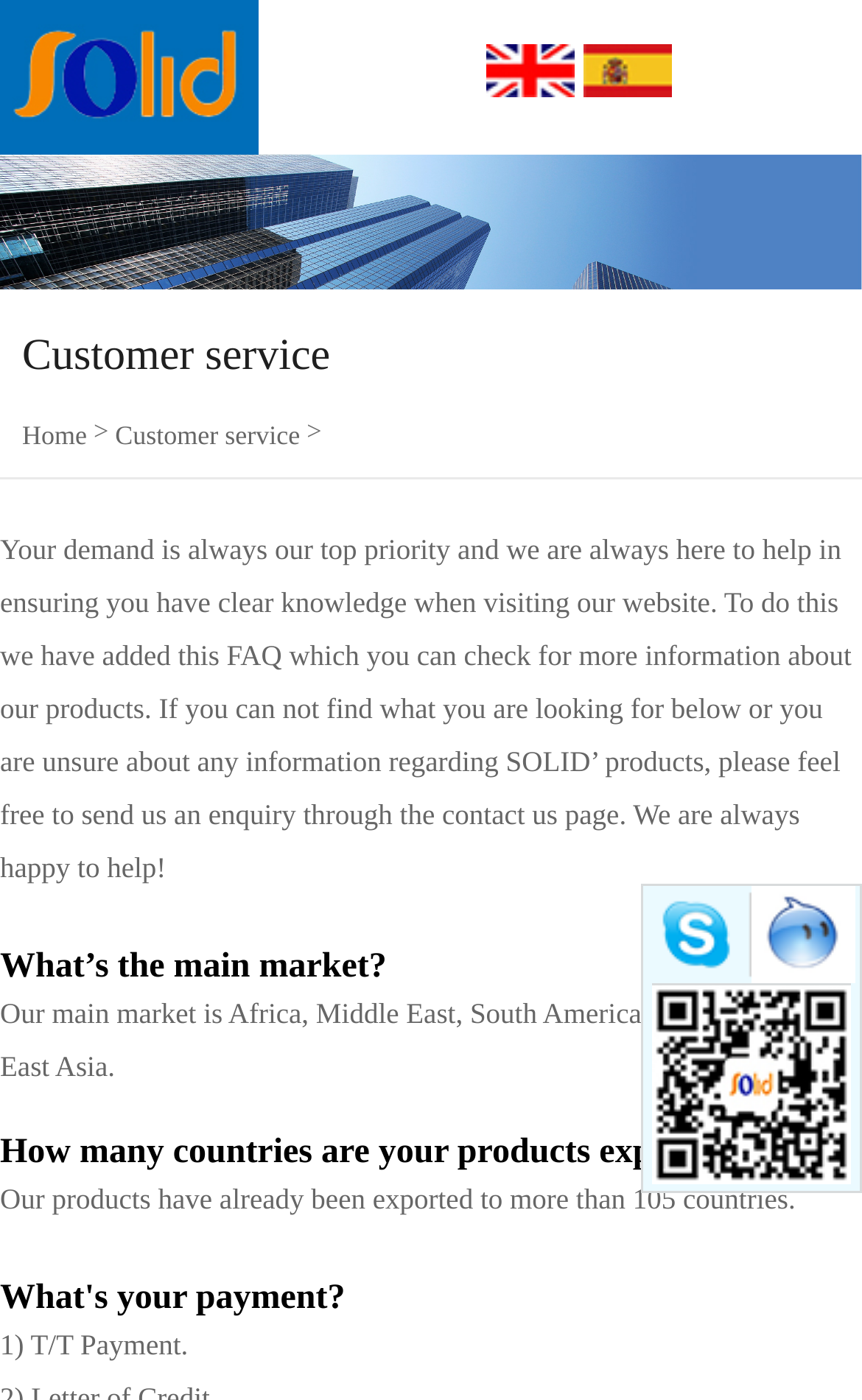What is the tone of the customer service message on the webpage?
Answer with a single word or phrase by referring to the visual content.

Helpful